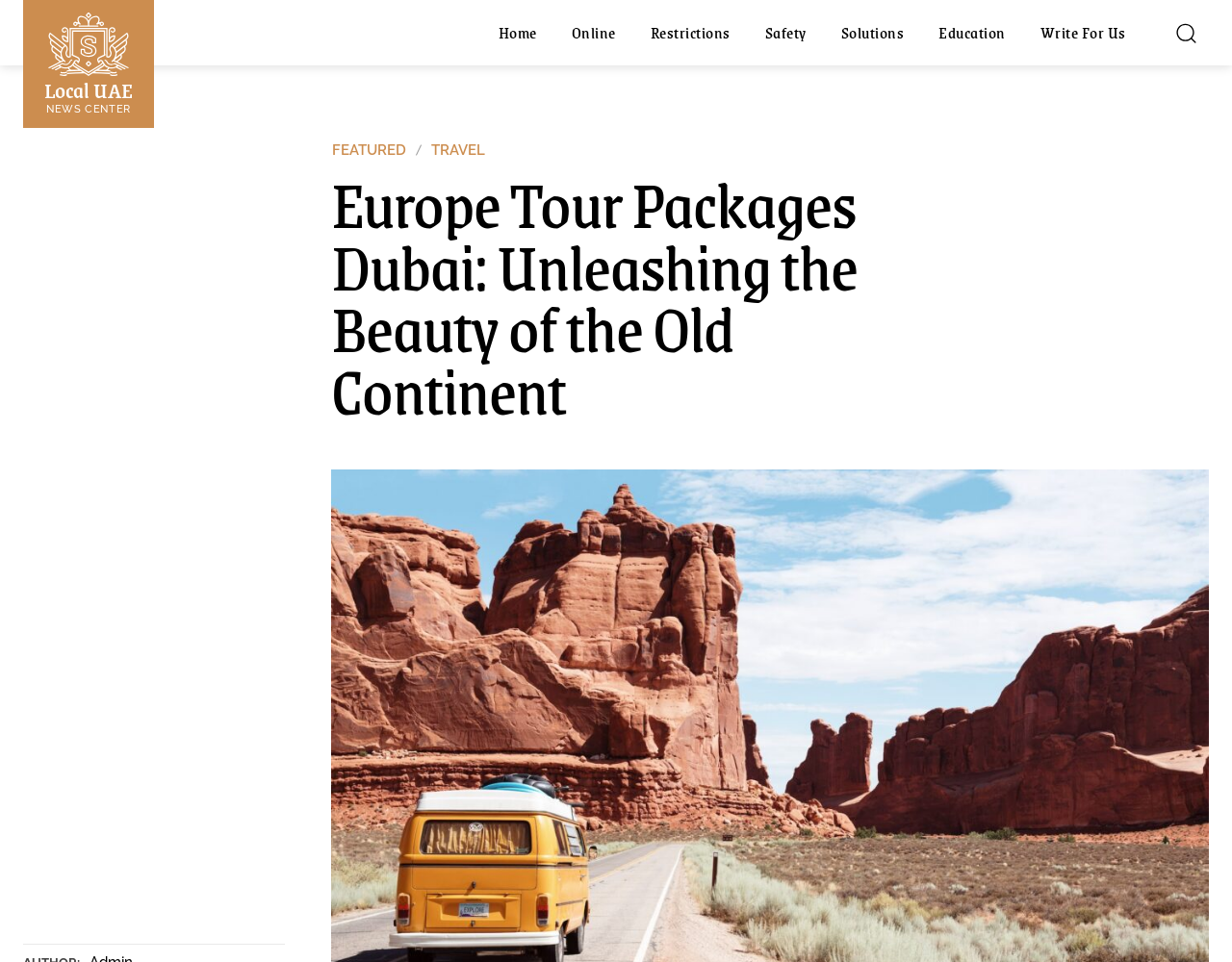Extract the bounding box coordinates for the described element: "Restrictions". The coordinates should be represented as four float numbers between 0 and 1: [left, top, right, bottom].

[0.522, 0.0, 0.599, 0.068]